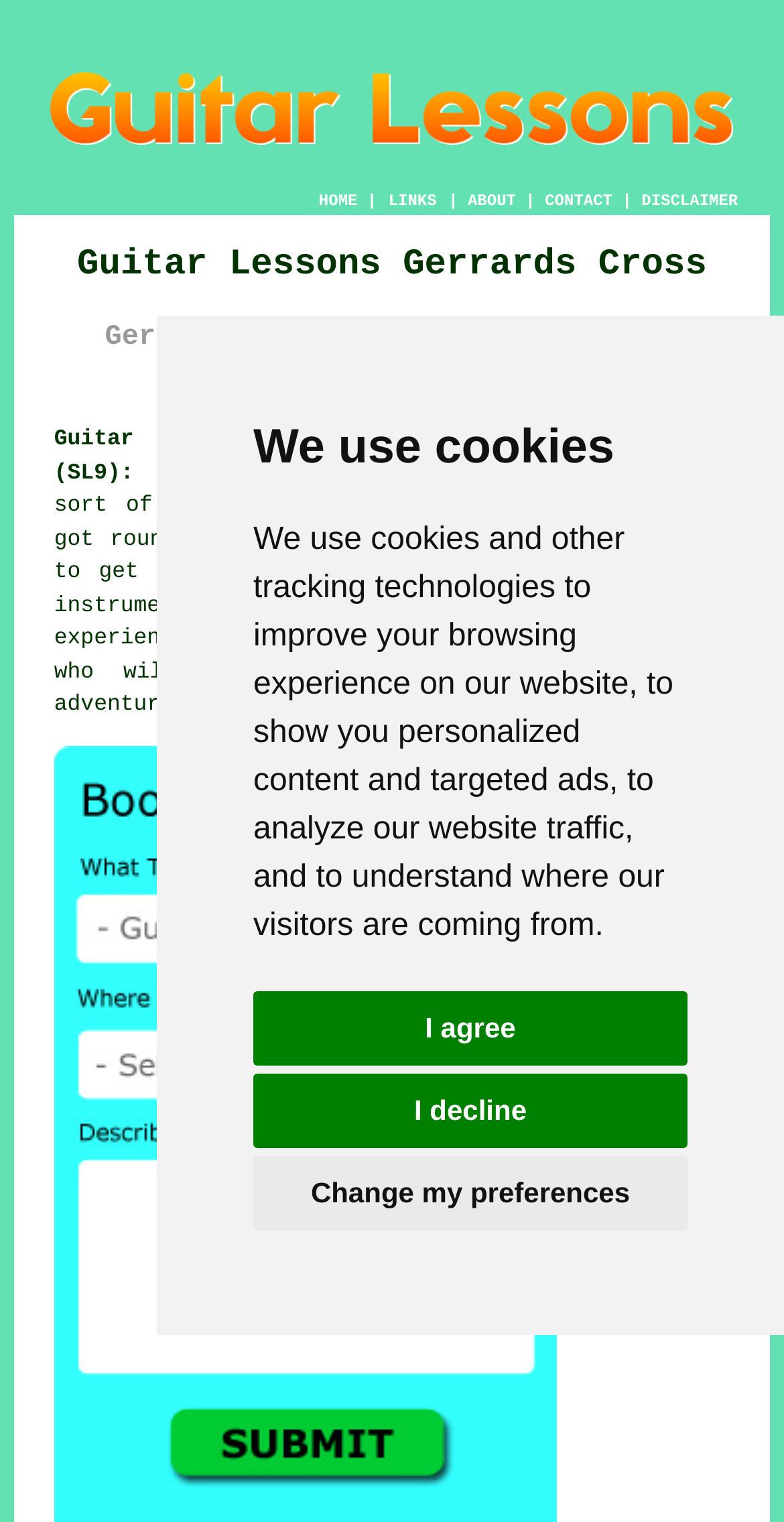Respond with a single word or short phrase to the following question: 
What is the location of the guitar lessons?

Gerrards Cross